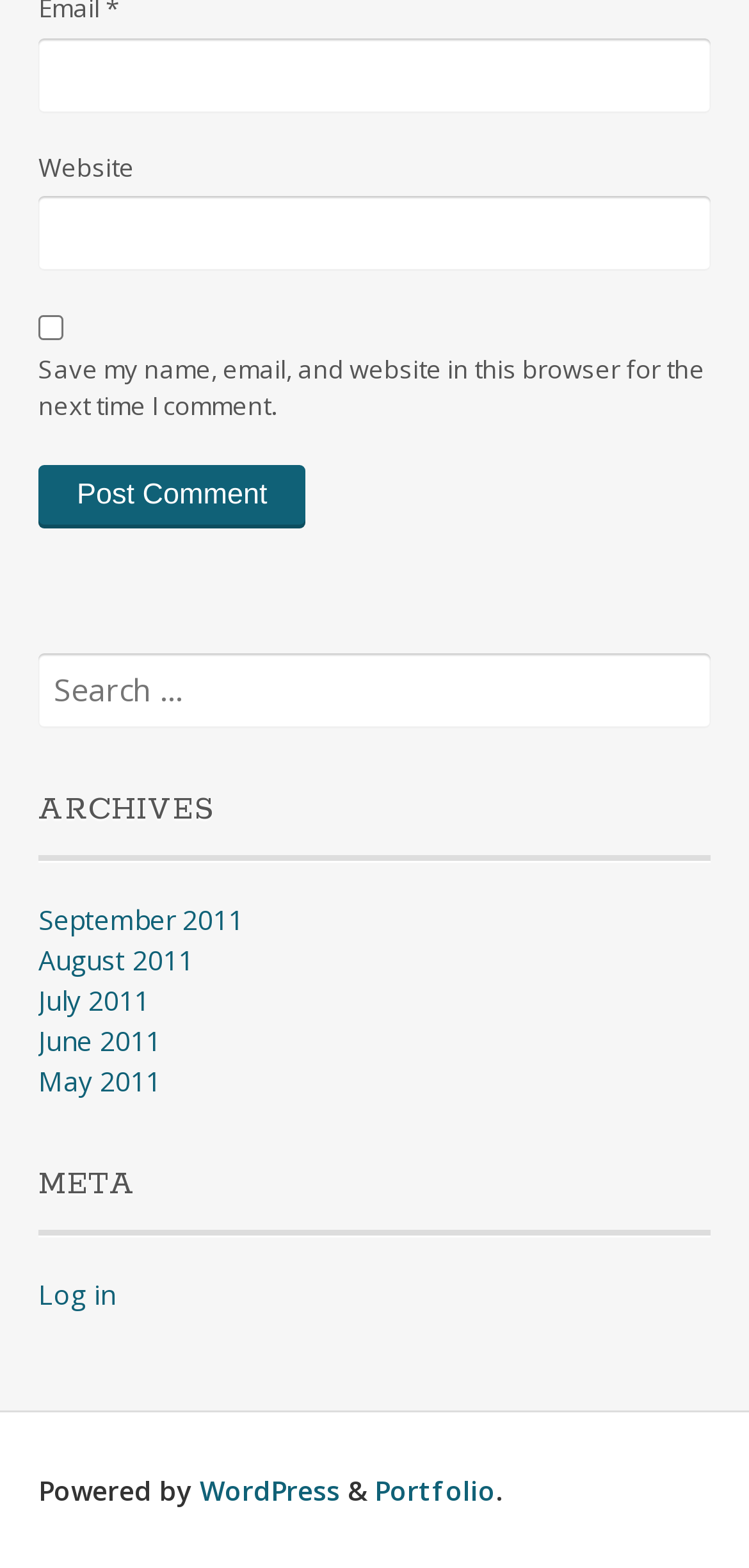Please specify the bounding box coordinates of the element that should be clicked to execute the given instruction: 'Log in'. Ensure the coordinates are four float numbers between 0 and 1, expressed as [left, top, right, bottom].

[0.051, 0.813, 0.154, 0.836]